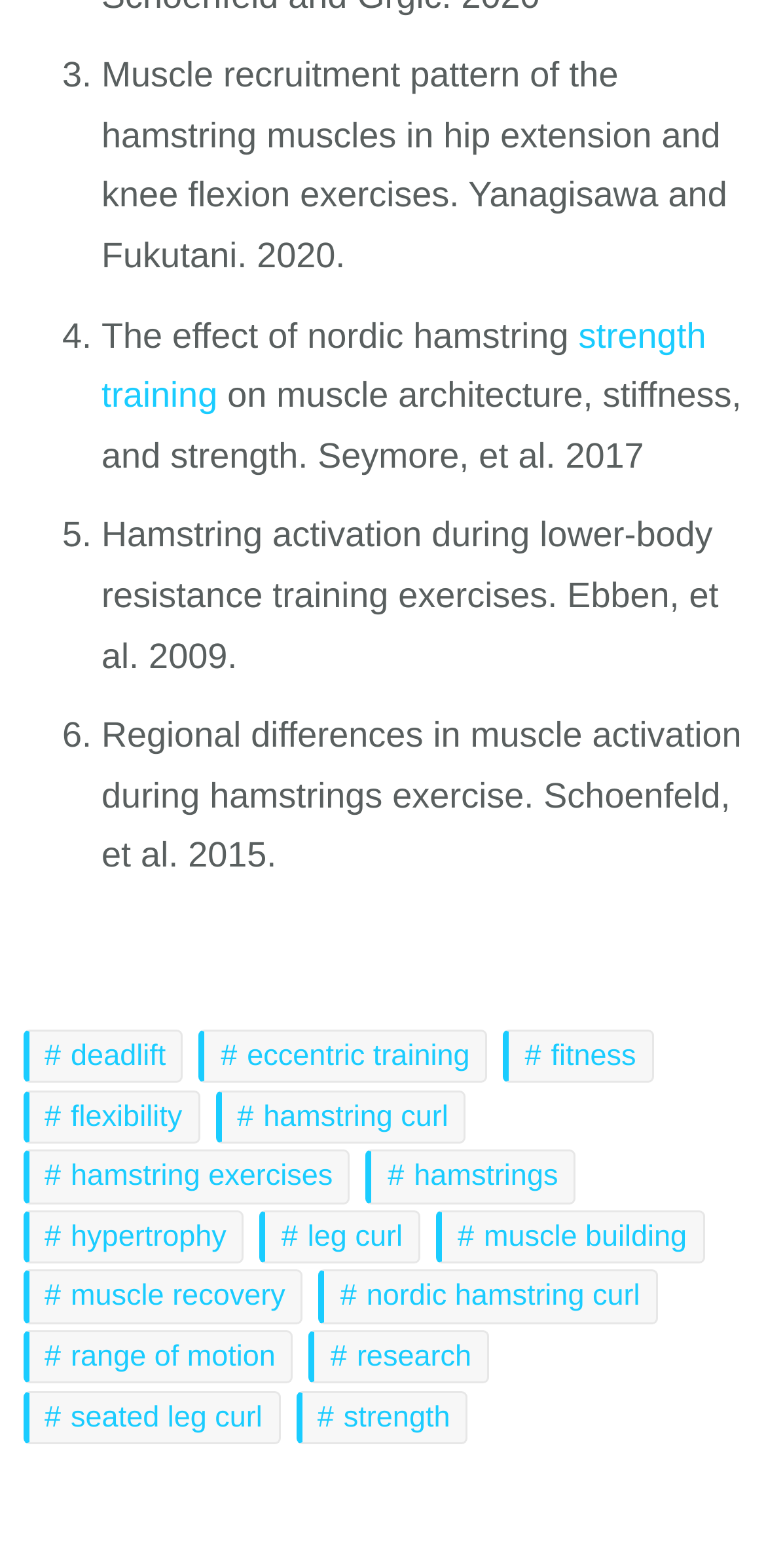Using the provided element description: "nordic hamstring curl", determine the bounding box coordinates of the corresponding UI element in the screenshot.

[0.416, 0.81, 0.858, 0.844]